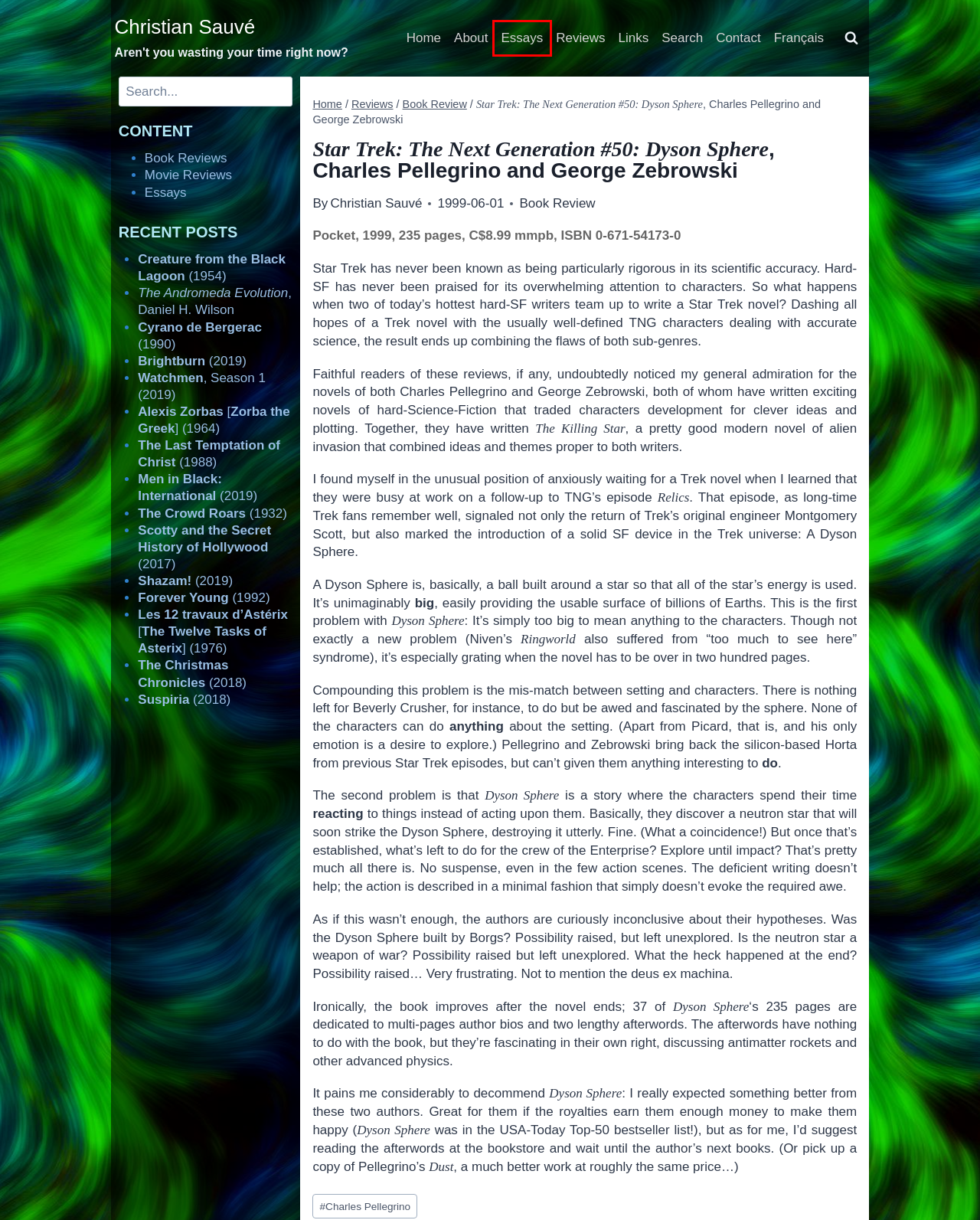Observe the screenshot of a webpage with a red bounding box around an element. Identify the webpage description that best fits the new page after the element inside the bounding box is clicked. The candidates are:
A. Suspiria (2018) – Christian Sauvé
B. Watchmen, Season 1 (2019) – Christian Sauvé
C. Christian Sauvé: Le site web officiel! – Christian Sauvé
D. Essays – Christian Sauvé
E. Scotty and the Secret History of Hollywood (2017) – Christian Sauvé
F. The Crowd Roars (1932) – Christian Sauvé
G. Shazam! (2019) – Christian Sauvé
H. Reviews – Christian Sauvé

D